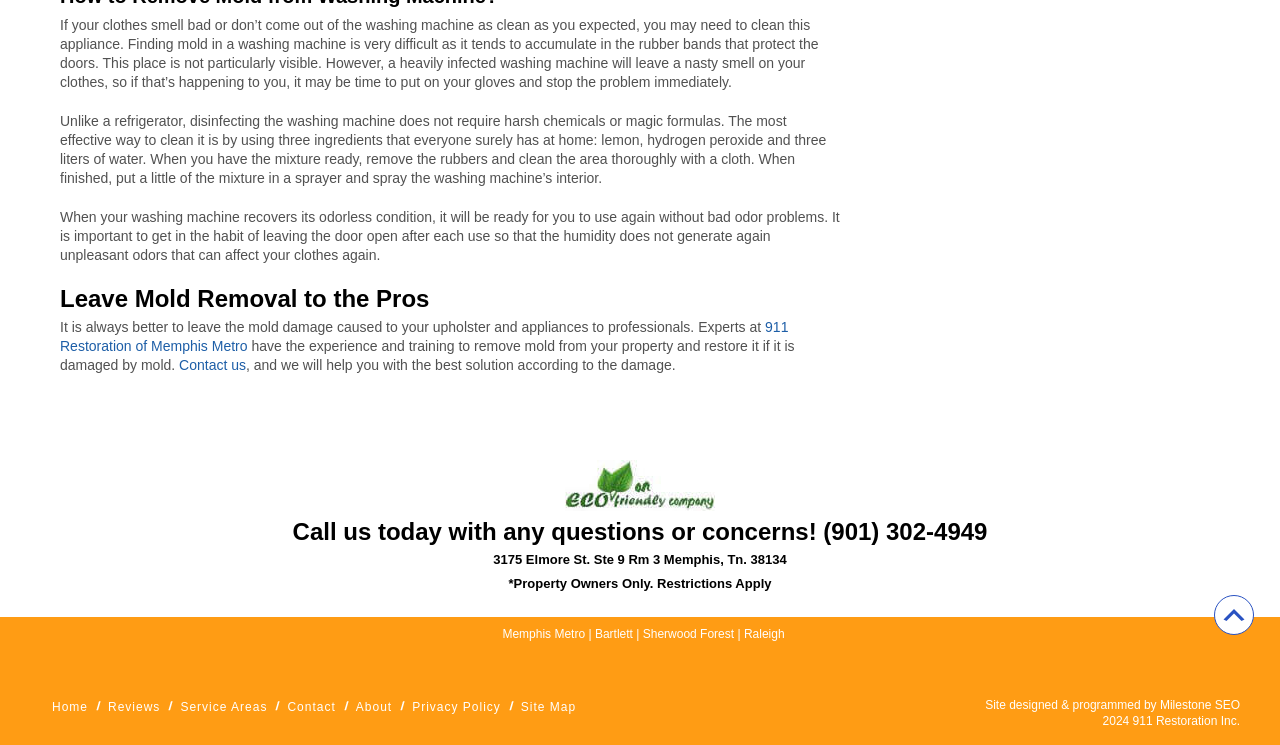Please provide a one-word or phrase answer to the question: 
What is the name of the company that designed and programmed the website?

Milestone SEO